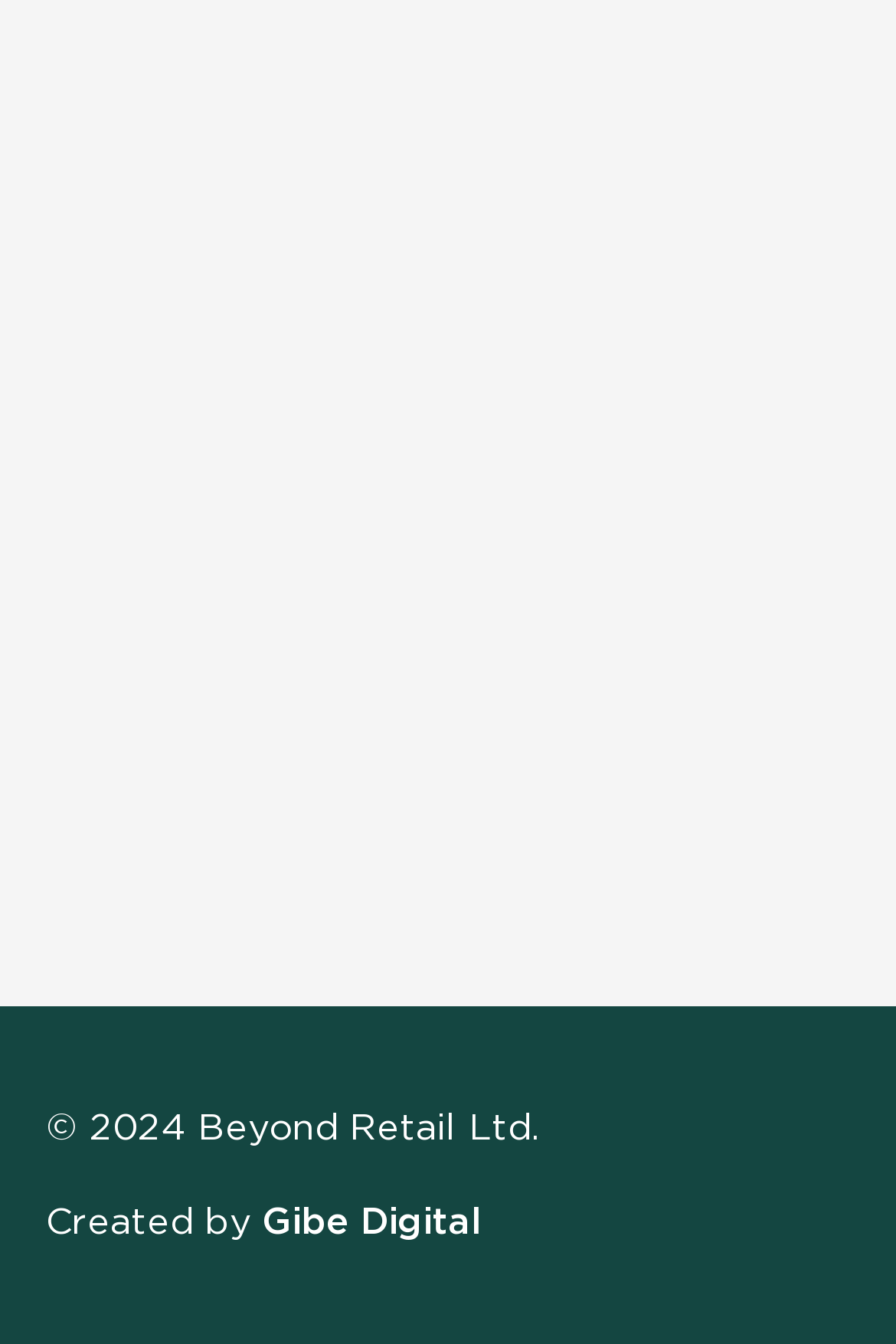What is the position of the copyright information?
Look at the image and respond with a one-word or short phrase answer.

Bottom